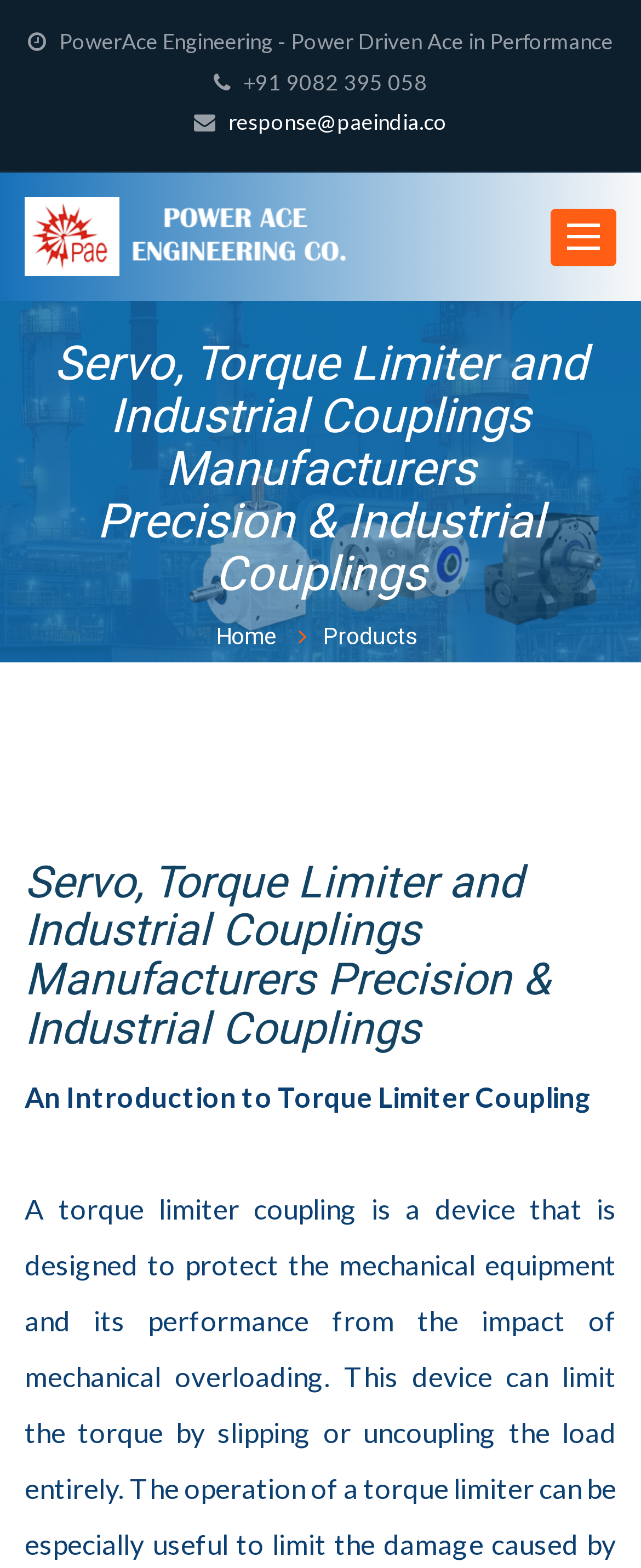Extract the main heading from the webpage content.

Servo, Torque Limiter and Industrial Couplings Manufacturers
Precision & Industrial Couplings